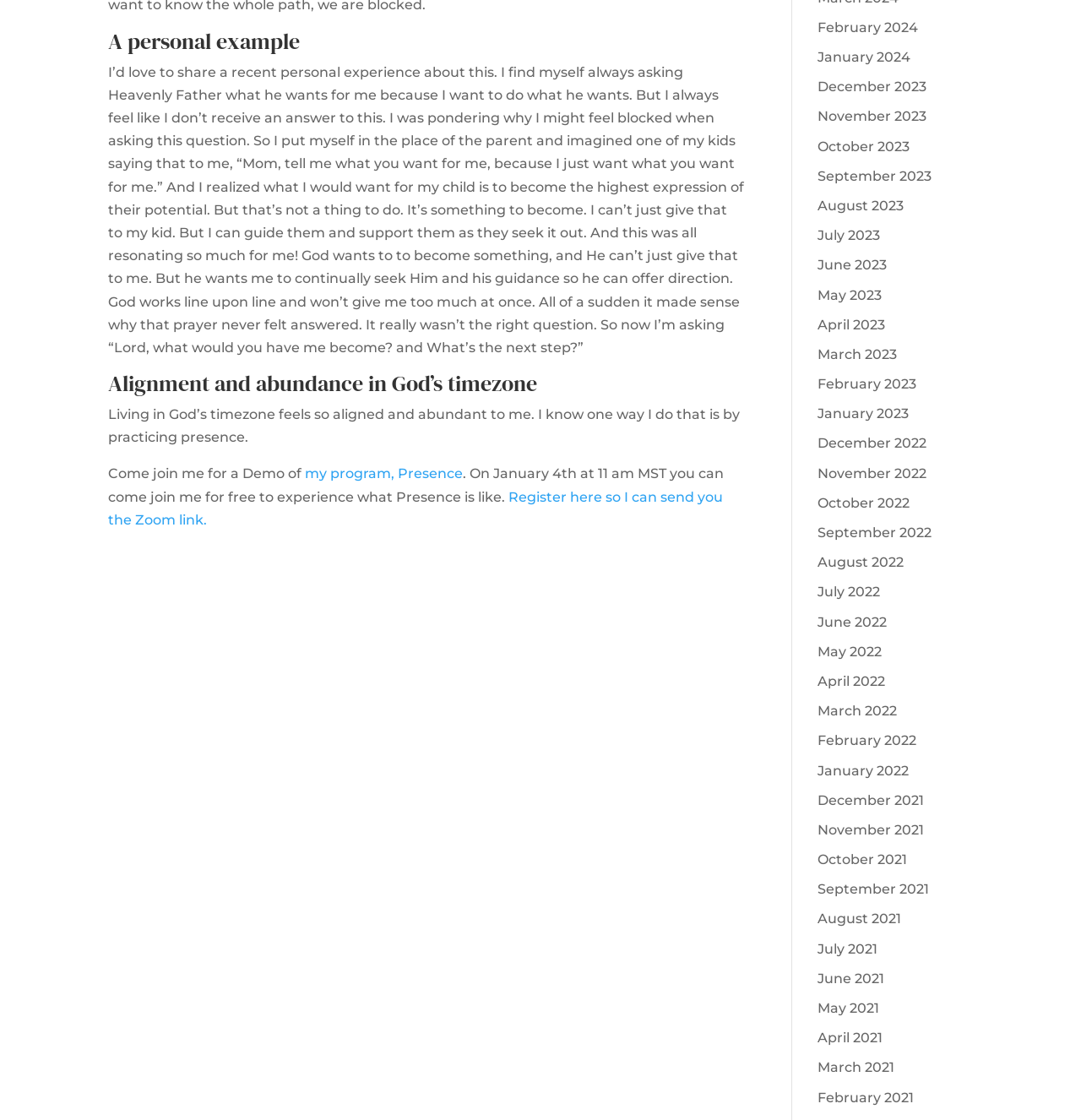Find the UI element described as: "February 2022" and predict its bounding box coordinates. Ensure the coordinates are four float numbers between 0 and 1, [left, top, right, bottom].

[0.756, 0.654, 0.848, 0.668]